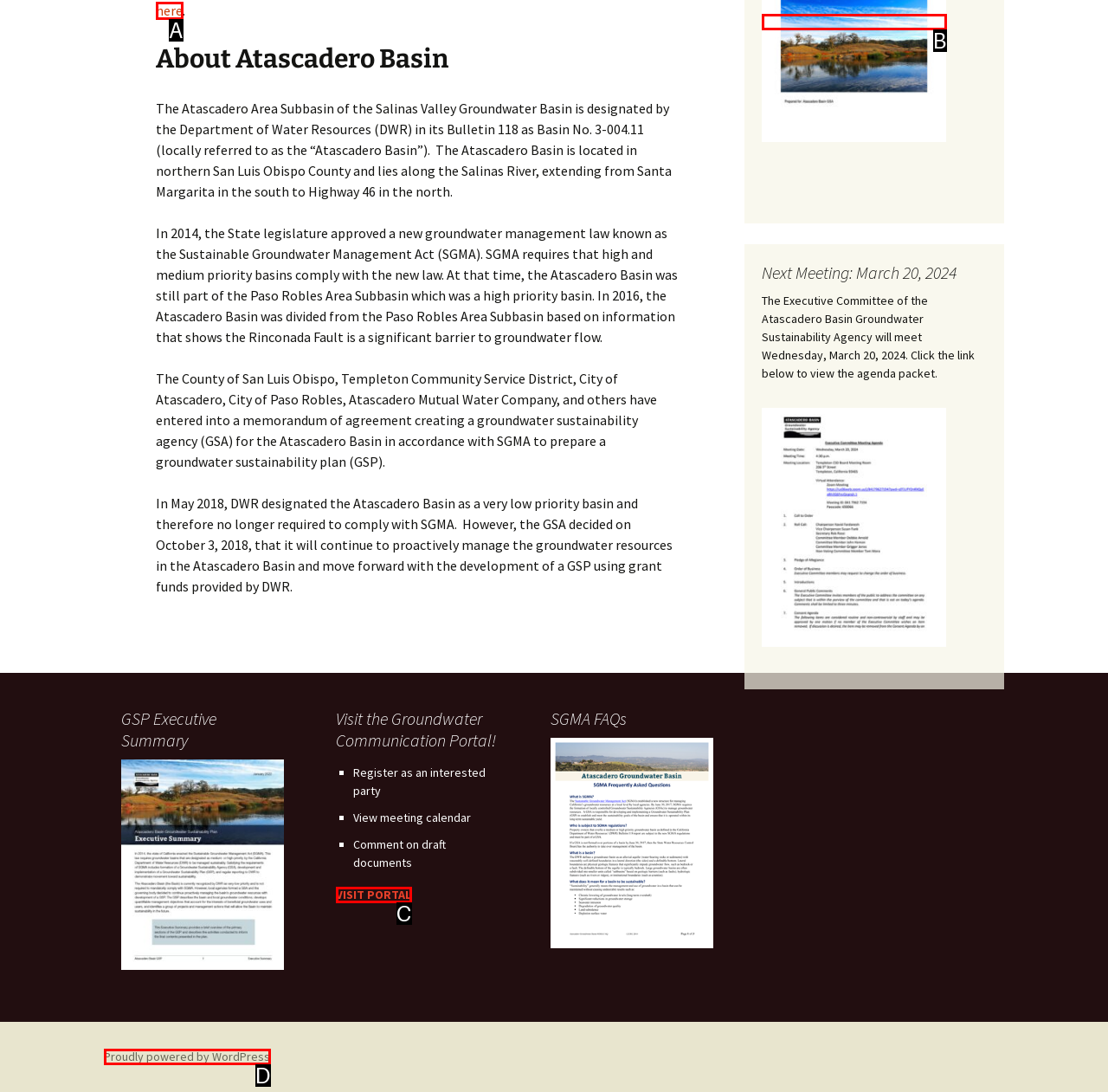Find the HTML element that matches the description: here
Respond with the corresponding letter from the choices provided.

A